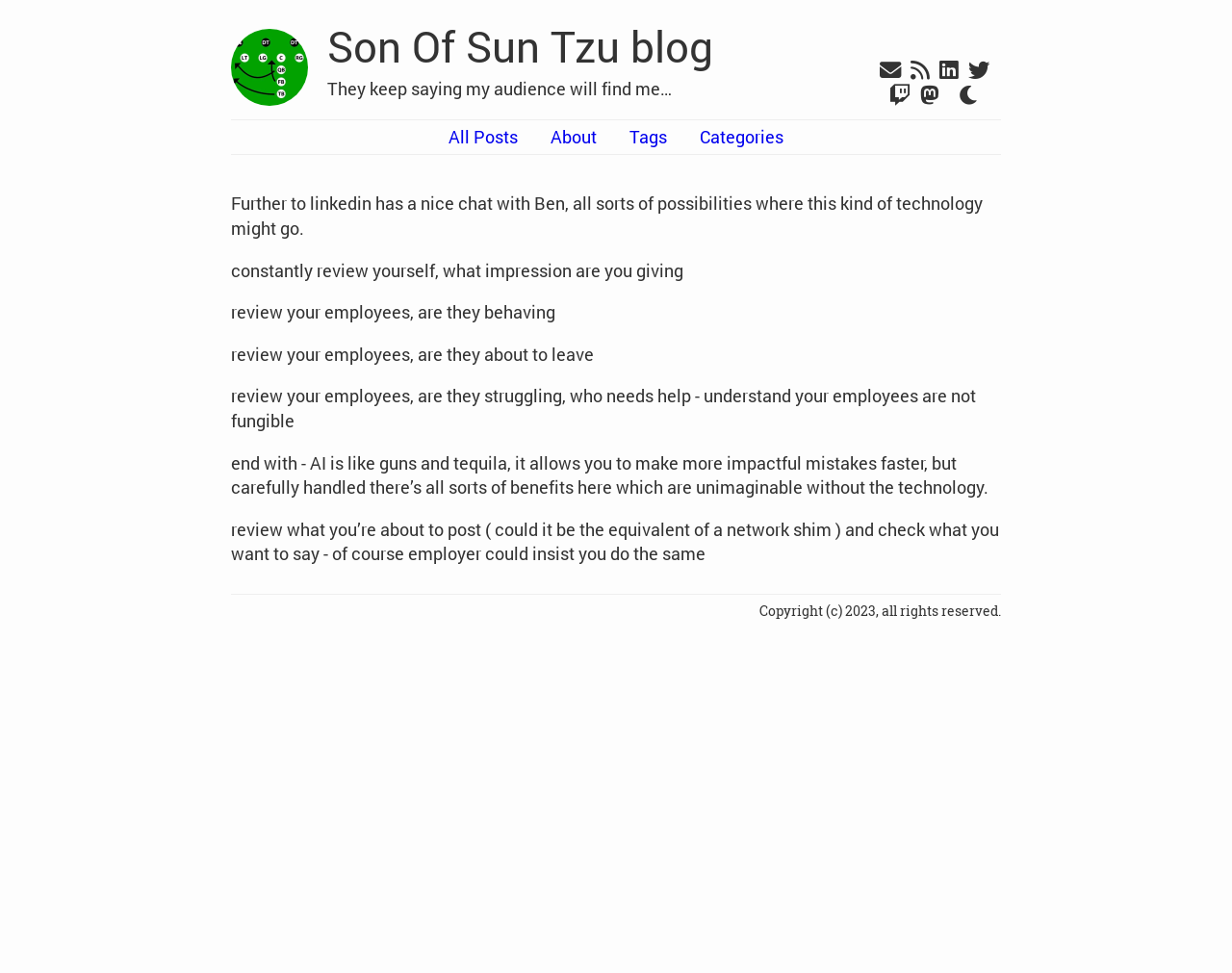Respond with a single word or phrase to the following question:
What is the copyright year mentioned on the webpage?

2023